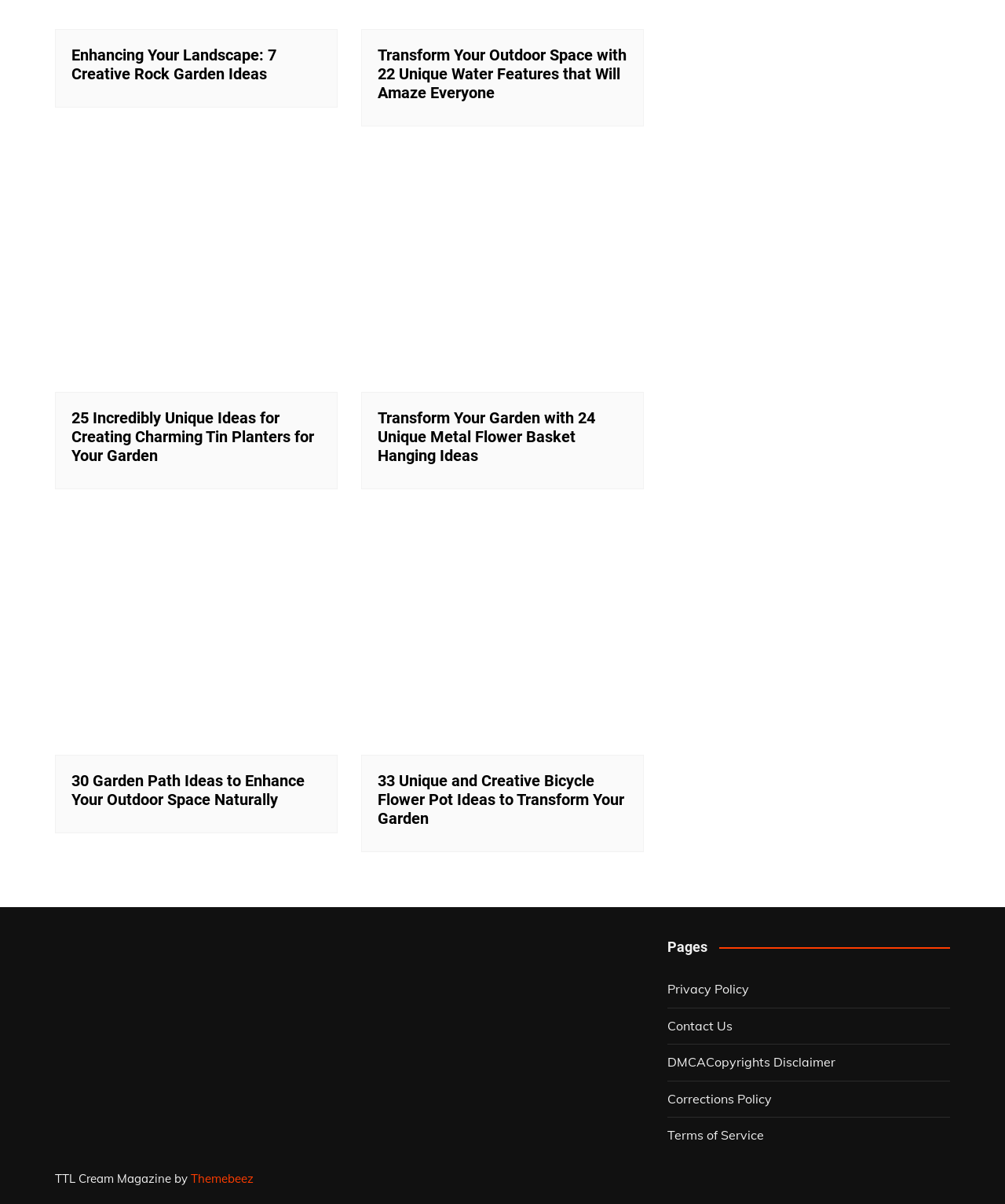Determine the bounding box coordinates of the element's region needed to click to follow the instruction: "Read the article about Transform Your Garden with 24 Unique Metal Flower Basket Hanging Ideas". Provide these coordinates as four float numbers between 0 and 1, formatted as [left, top, right, bottom].

[0.376, 0.34, 0.592, 0.386]